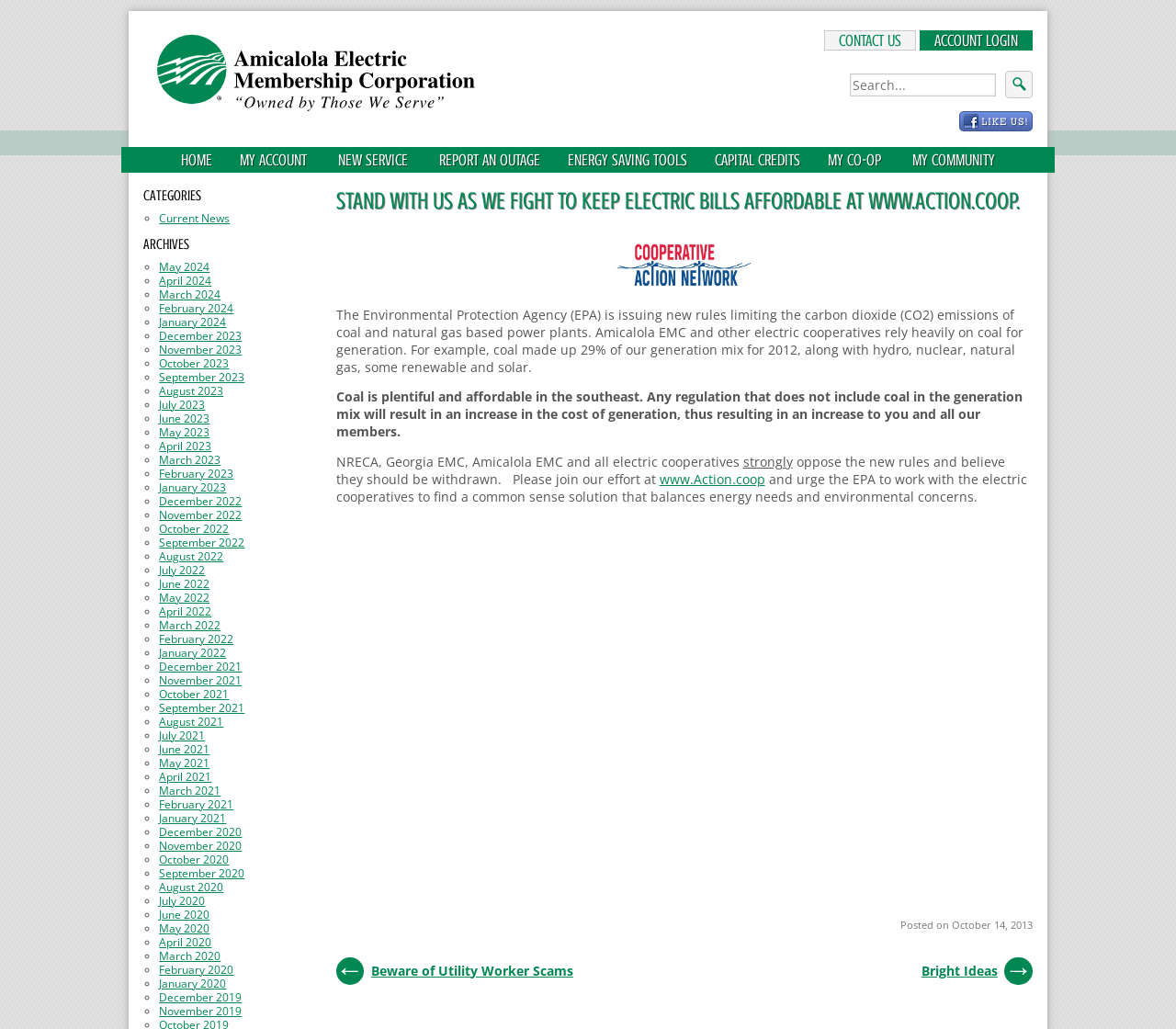Use the details in the image to answer the question thoroughly: 
What is the EPA doing according to the webpage?

I found the answer by reading the StaticText element which states 'The Environmental Protection Agency (EPA) is issuing new rules limiting the carbon dioxide (CO2) emissions of coal and natural gas based power plants'.